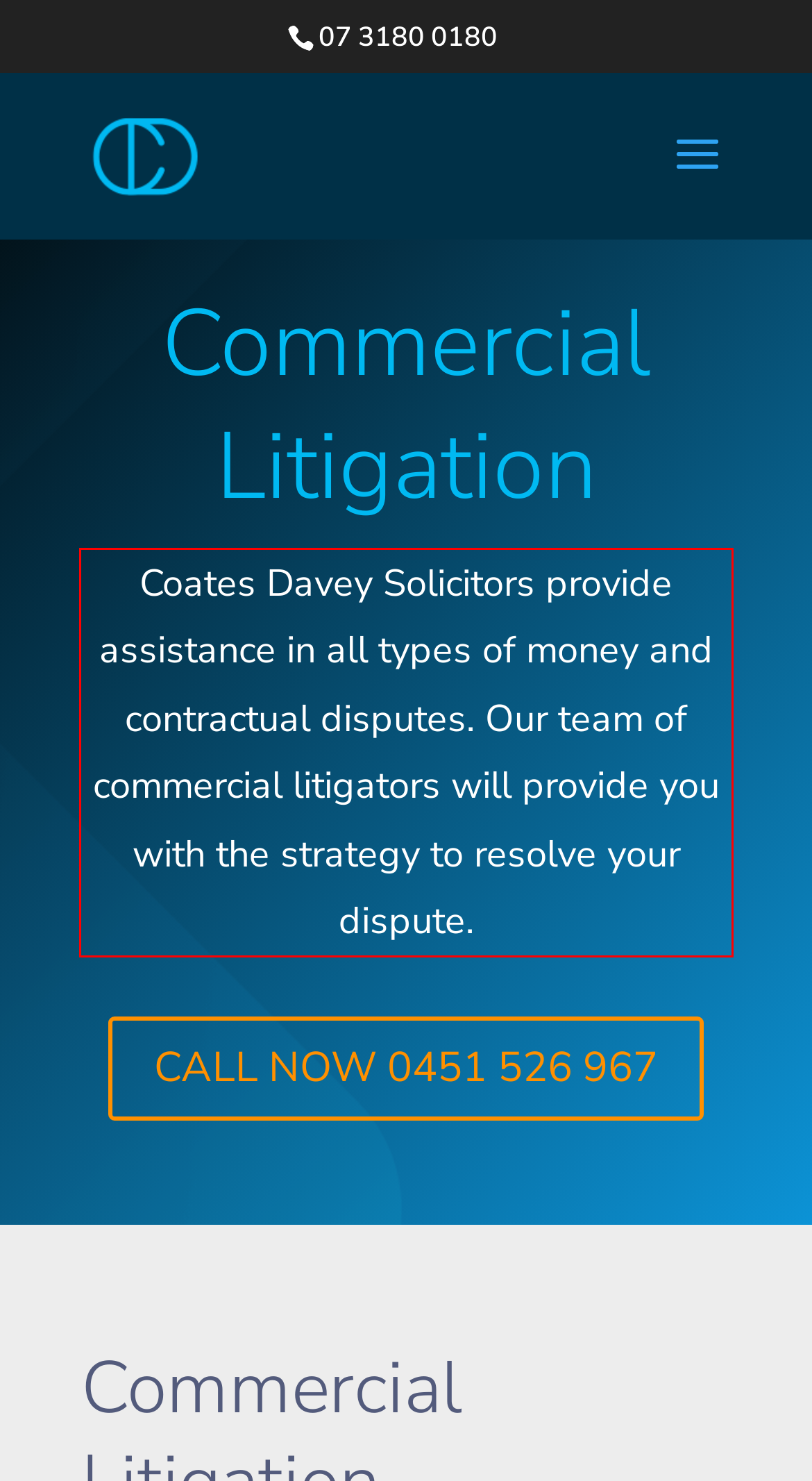Please take the screenshot of the webpage, find the red bounding box, and generate the text content that is within this red bounding box.

Coates Davey Solicitors provide assistance in all types of money and contractual disputes. Our team of commercial litigators will provide you with the strategy to resolve your dispute.